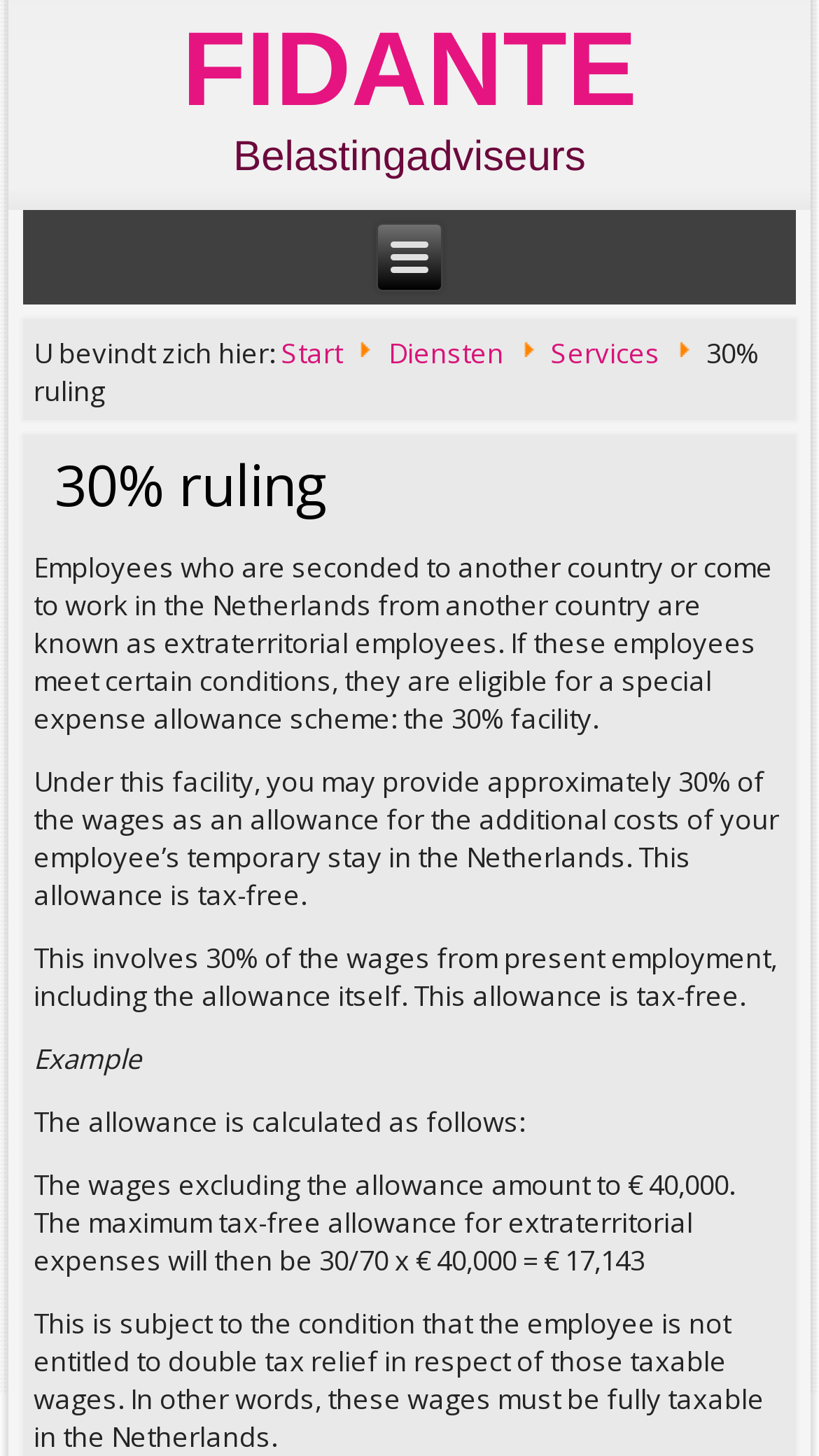Based on what you see in the screenshot, provide a thorough answer to this question: What is the purpose of the 30% facility?

The 30% facility is intended to cover the additional costs of an employee's temporary stay in the Netherlands, such as housing, food, and other living expenses, and is provided as a tax-free allowance to help offset these costs.